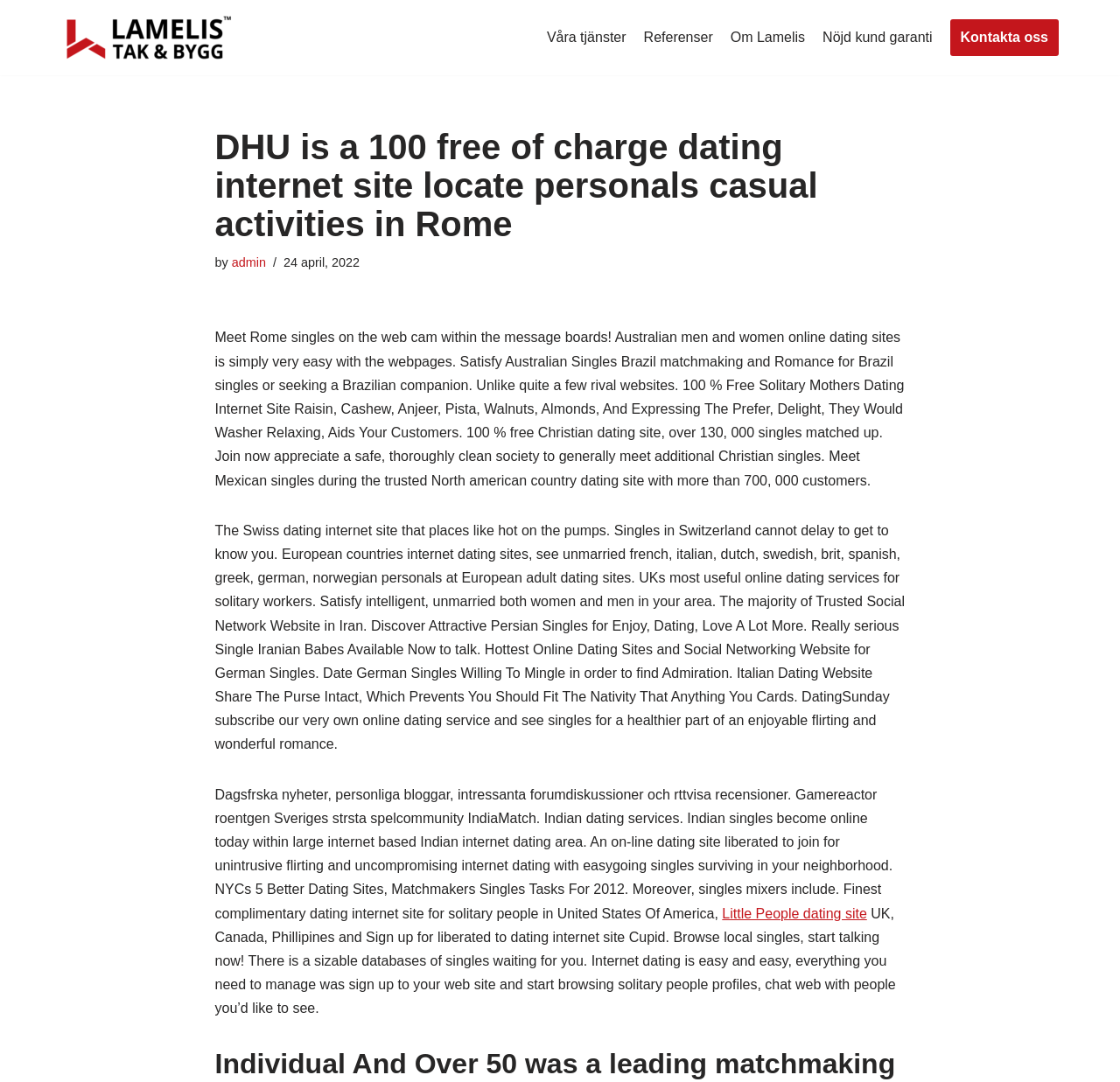Identify and generate the primary title of the webpage.

DHU is a 100 free of charge dating internet site locate personals casual activities in Rome